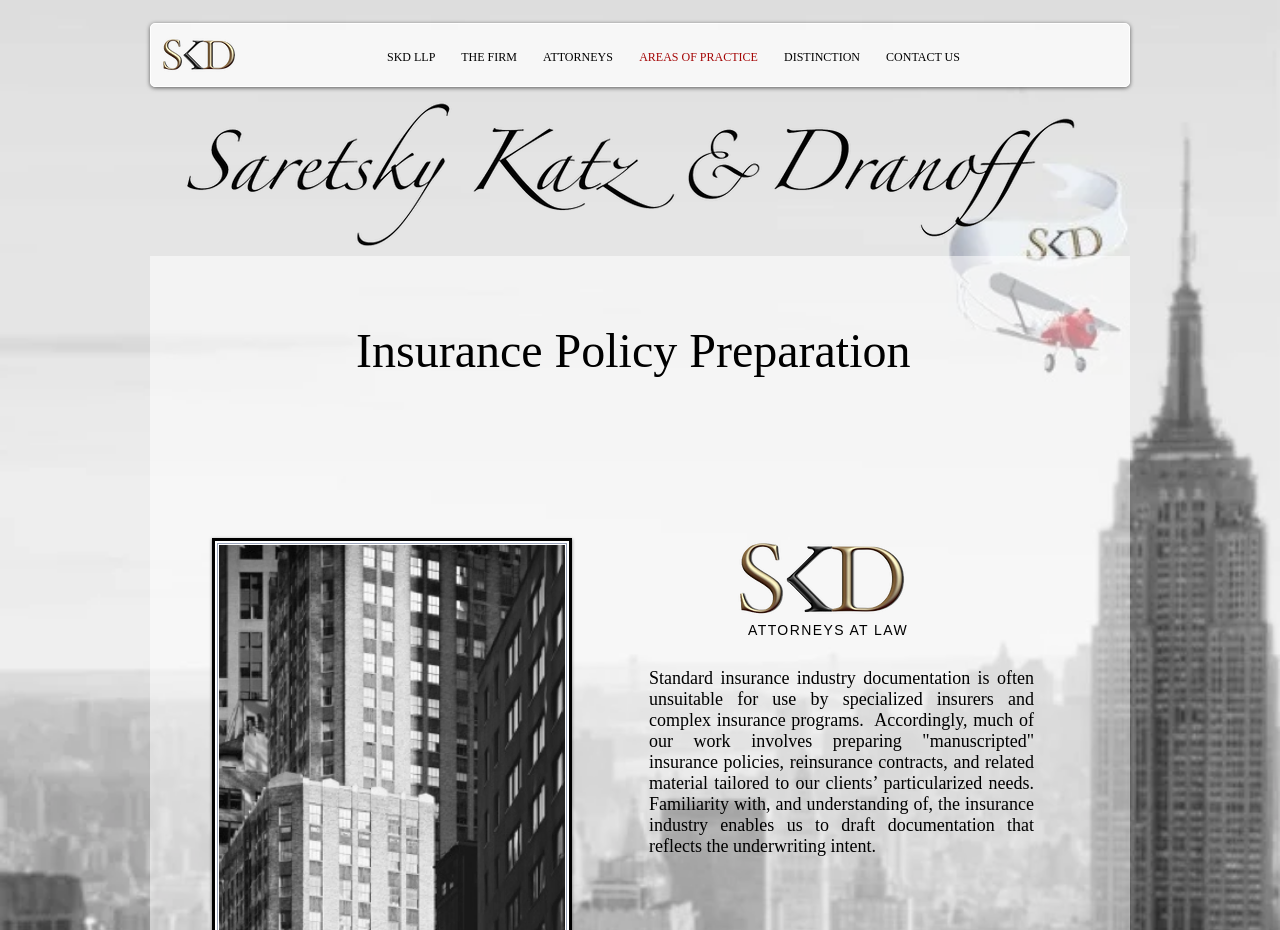Please determine the bounding box coordinates for the UI element described here. Use the format (top-left x, top-left y, bottom-right x, bottom-right y) with values bounded between 0 and 1: AREAS OF PRACTICE

[0.489, 0.04, 0.602, 0.083]